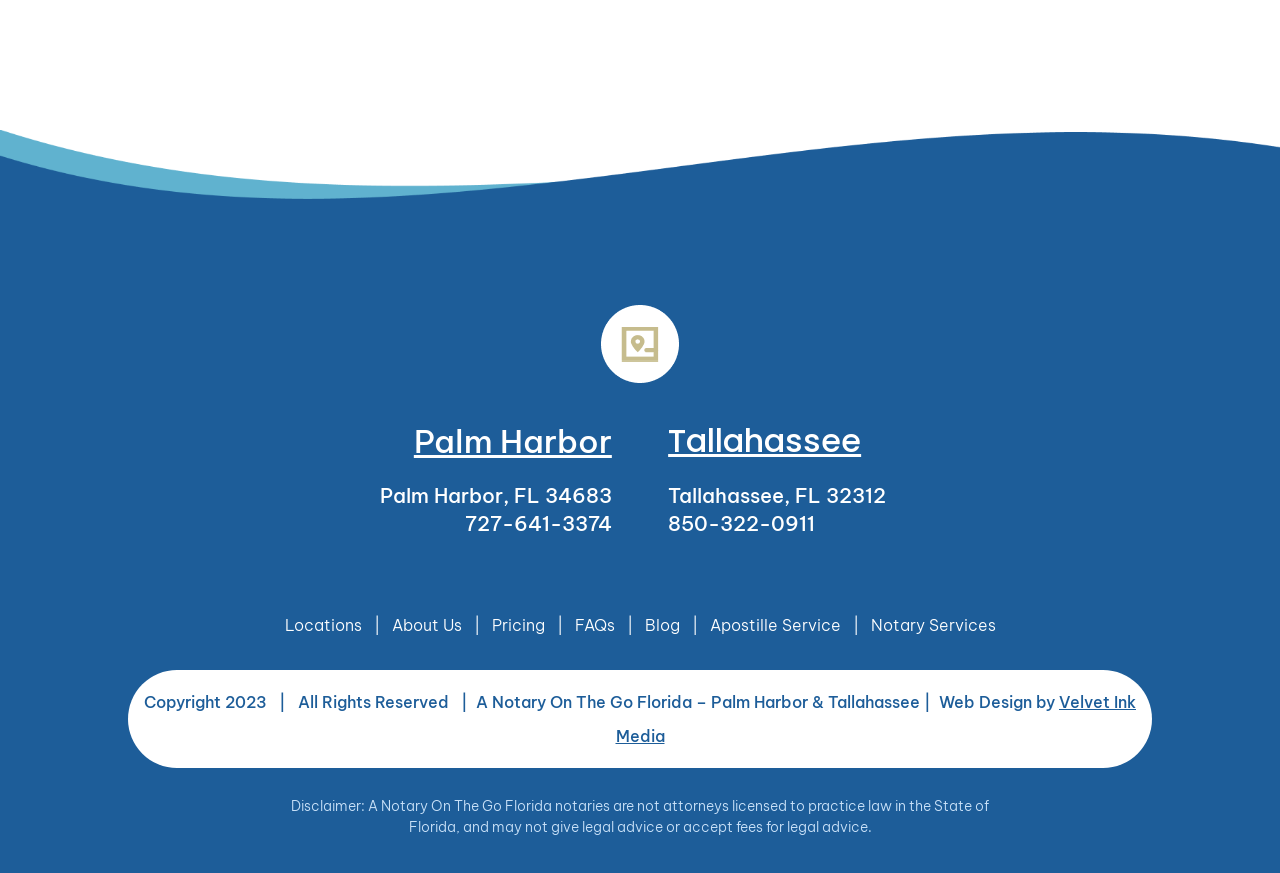Please provide the bounding box coordinates in the format (top-left x, top-left y, bottom-right x, bottom-right y). Remember, all values are floating point numbers between 0 and 1. What is the bounding box coordinate of the region described as: May 2012

None